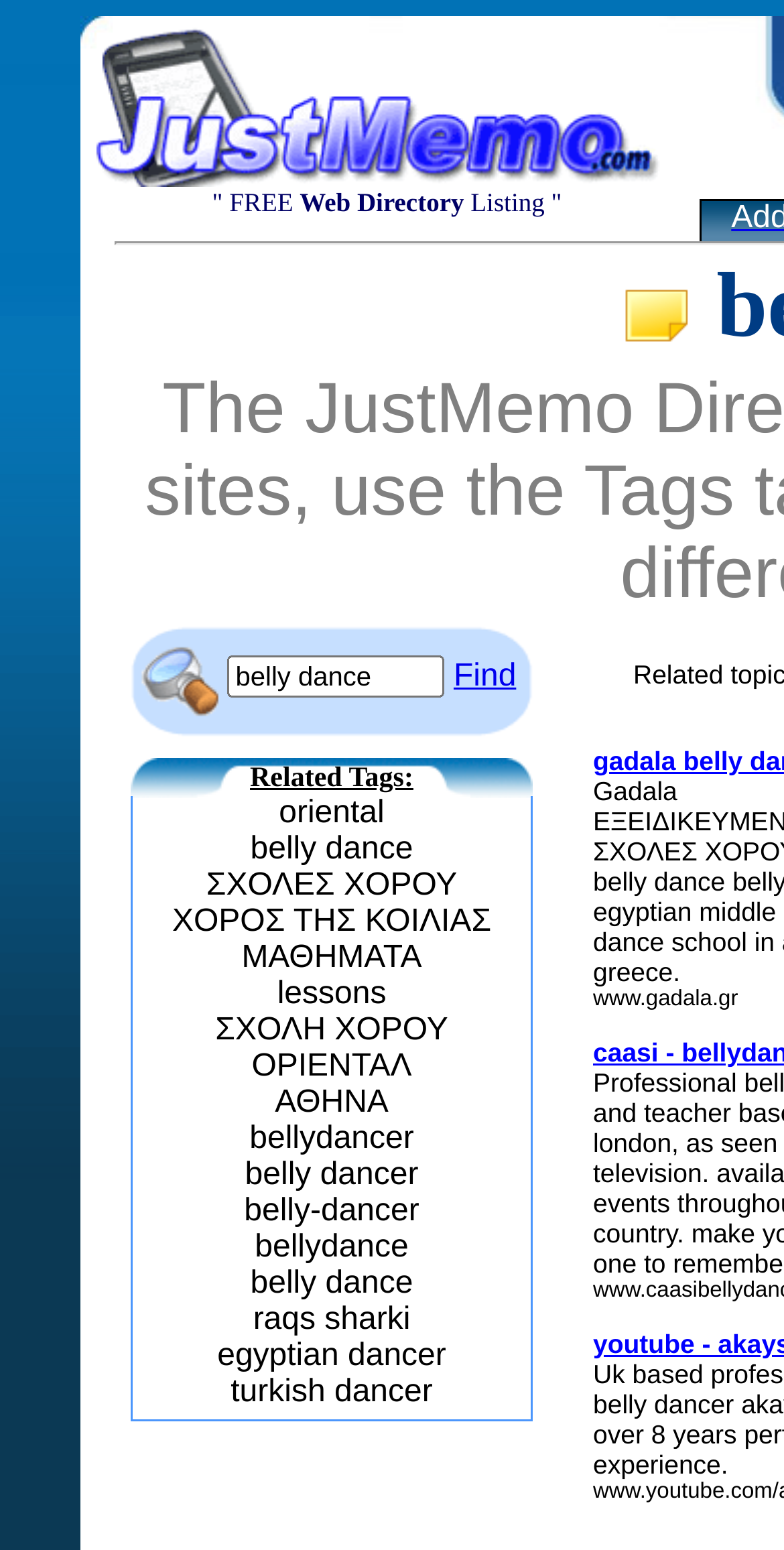Refer to the image and offer a detailed explanation in response to the question: What is the 'Related Tags' section for?

The 'Related Tags' section lists various keywords such as 'oriental', 'belly dance', 'ΣΧΟΛΕΣ ΧΟΡΟΥ', and others, suggesting that it is used to show related keywords or tags for the website's content.